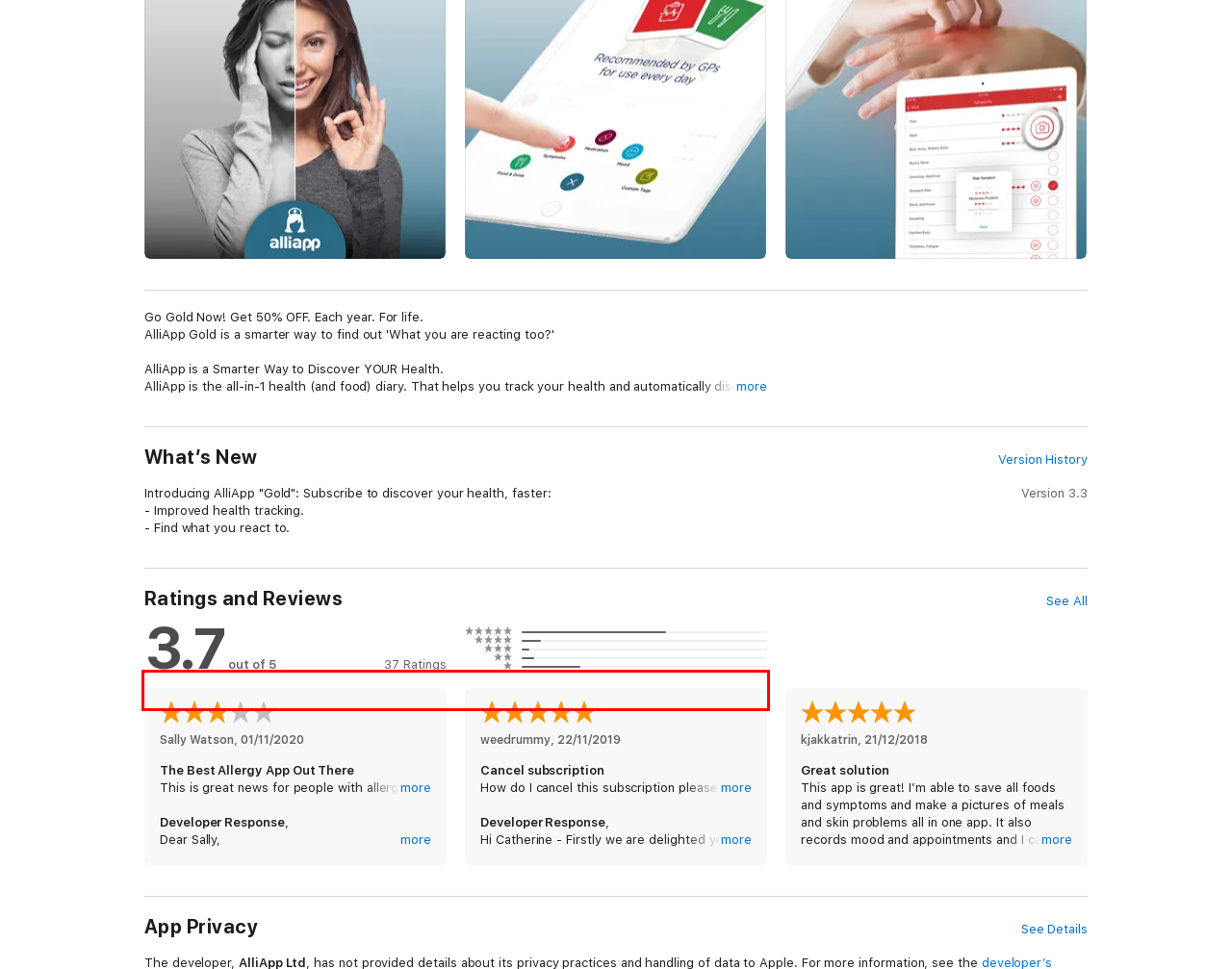Please perform OCR on the text within the red rectangle in the webpage screenshot and return the text content.

“Getting into the habit of logging your meals and symptoms improves allergy care. It gives clinicians more information so that they can make better decisions. AlliApp does this best!”